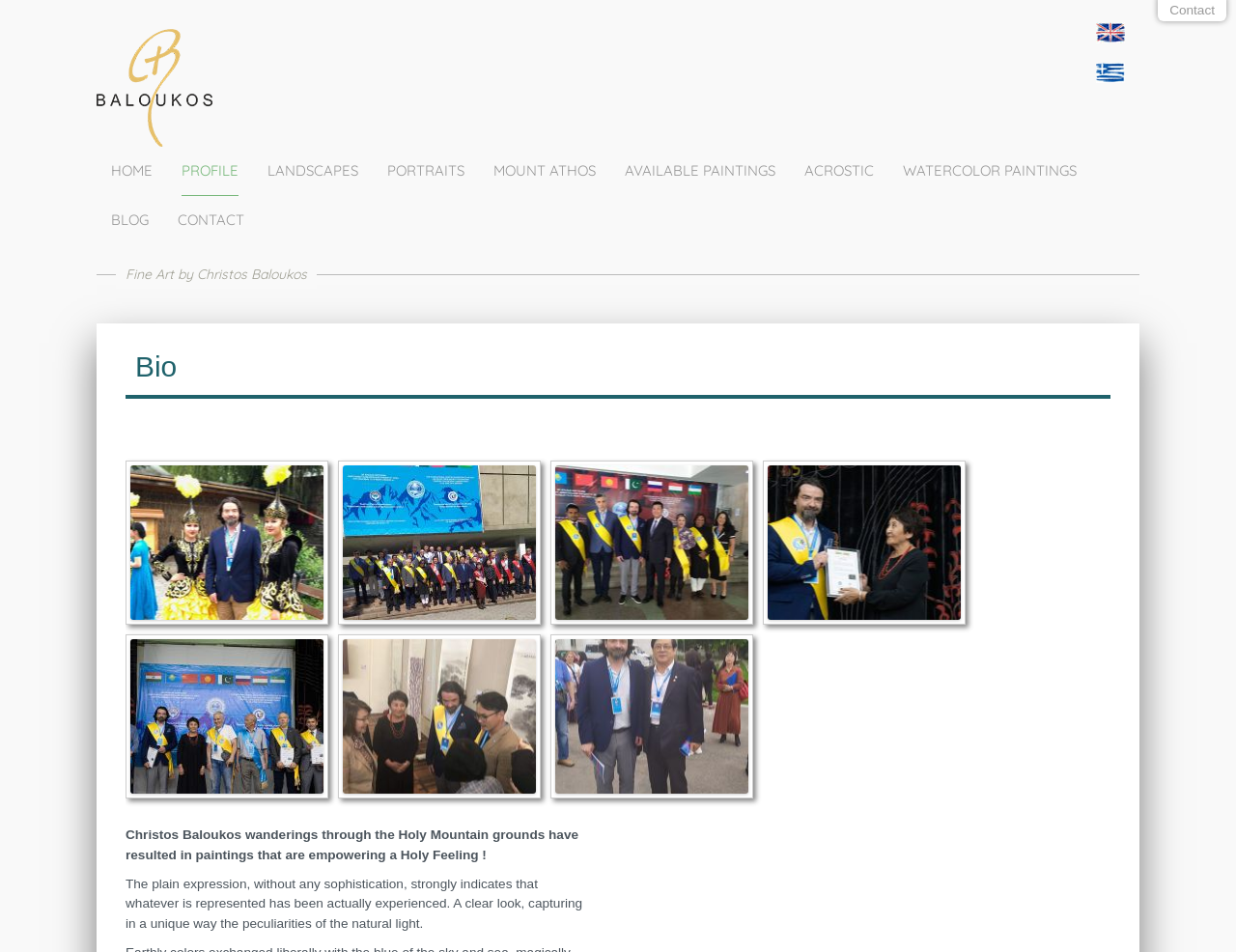What type of paintings does Christos Baloukos create?
Look at the image and answer the question using a single word or phrase.

Landscapes, portraits, etc.